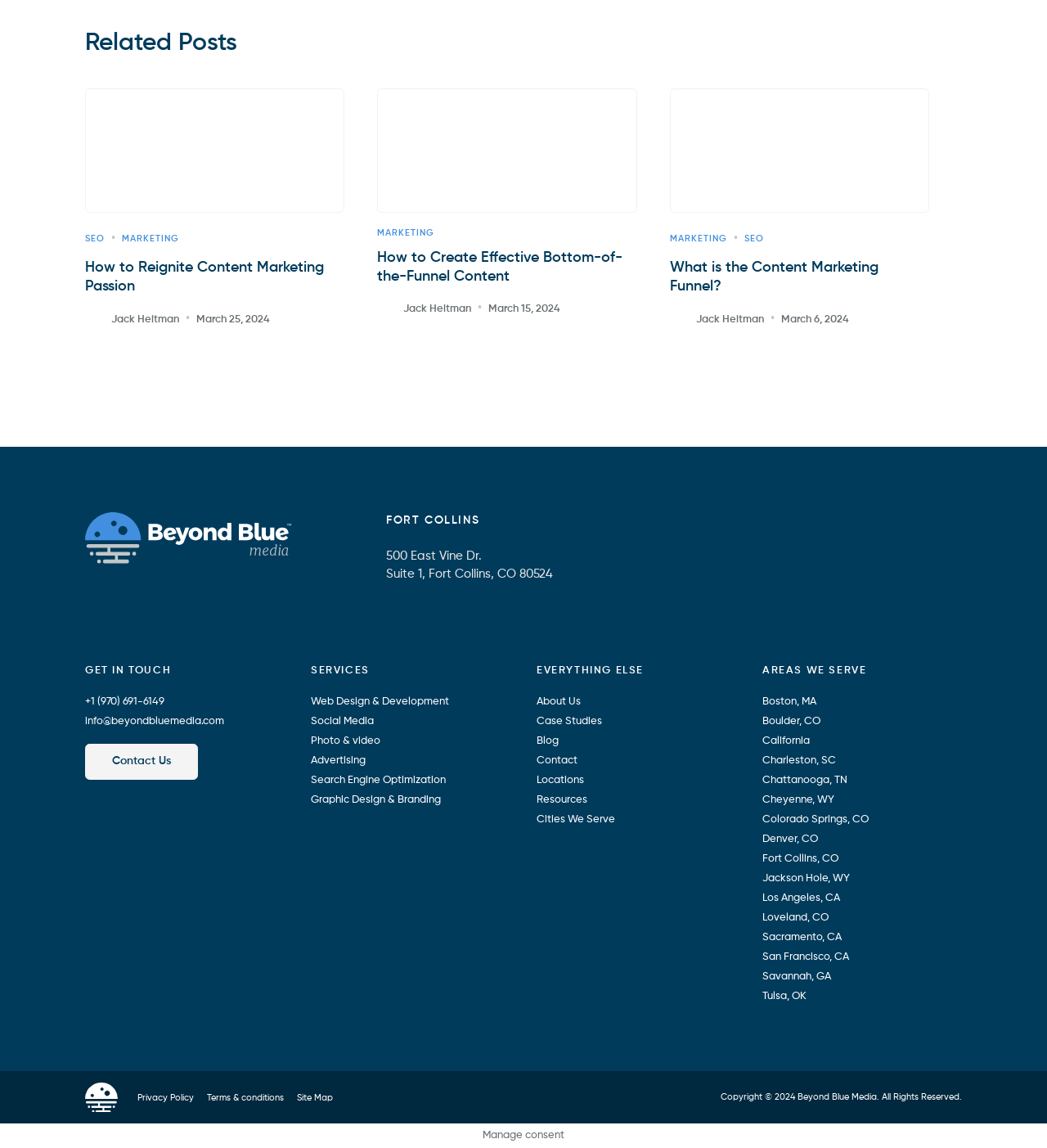What is the topic of the first related post?
Use the information from the screenshot to give a comprehensive response to the question.

I analyzed the link elements under the 'Related Posts' section and found the first link with the text 'How to Reignite Content Marketing Passion', which suggests that the topic of the first related post is Content Marketing.